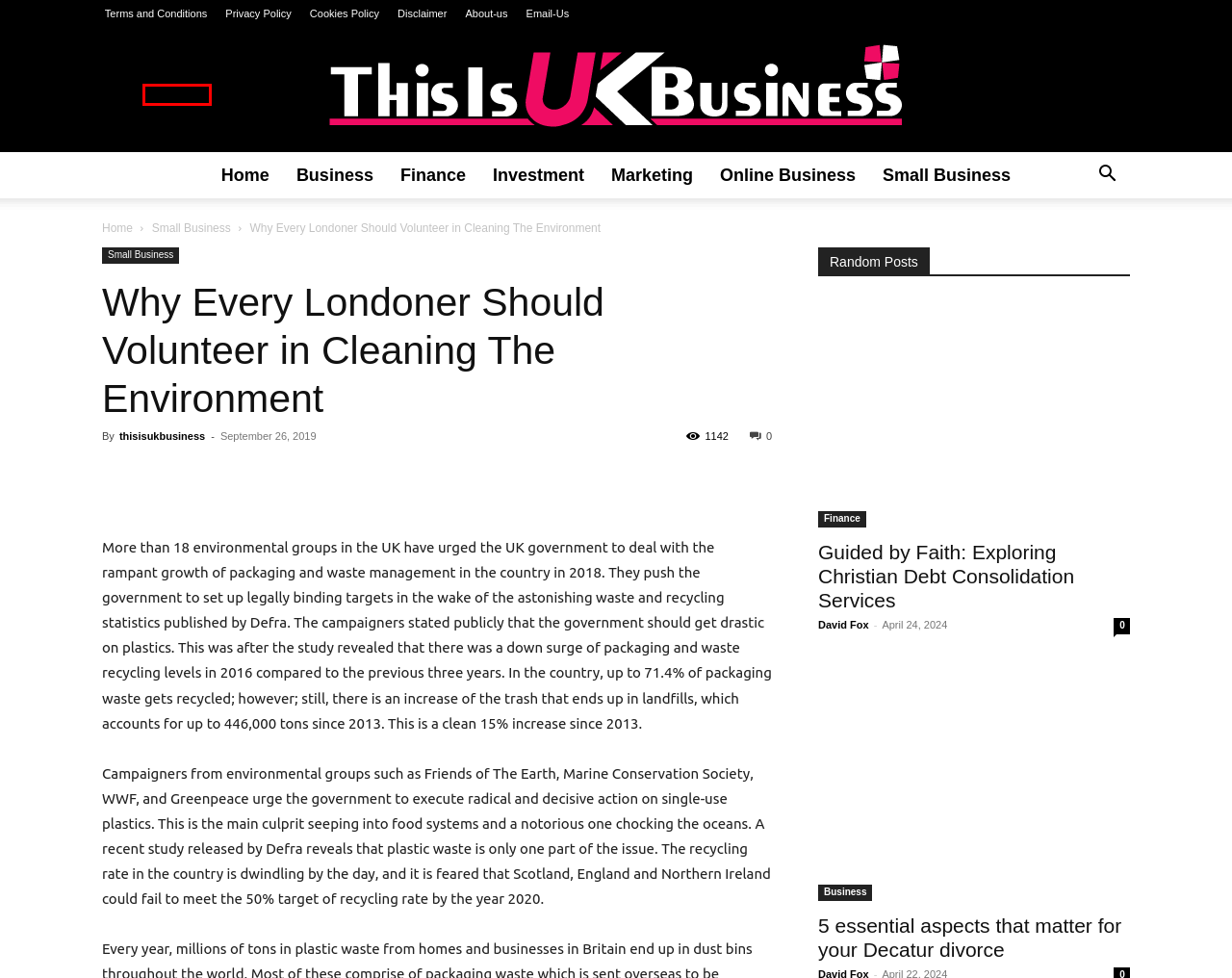Consider the screenshot of a webpage with a red bounding box and select the webpage description that best describes the new page that appears after clicking the element inside the red box. Here are the candidates:
A. Disclaimer
B. Privacy Policy
C. Investment
D. Small Business
E. About-us
F. Cookies Policy
G. Marketing
H. Email-Us

A